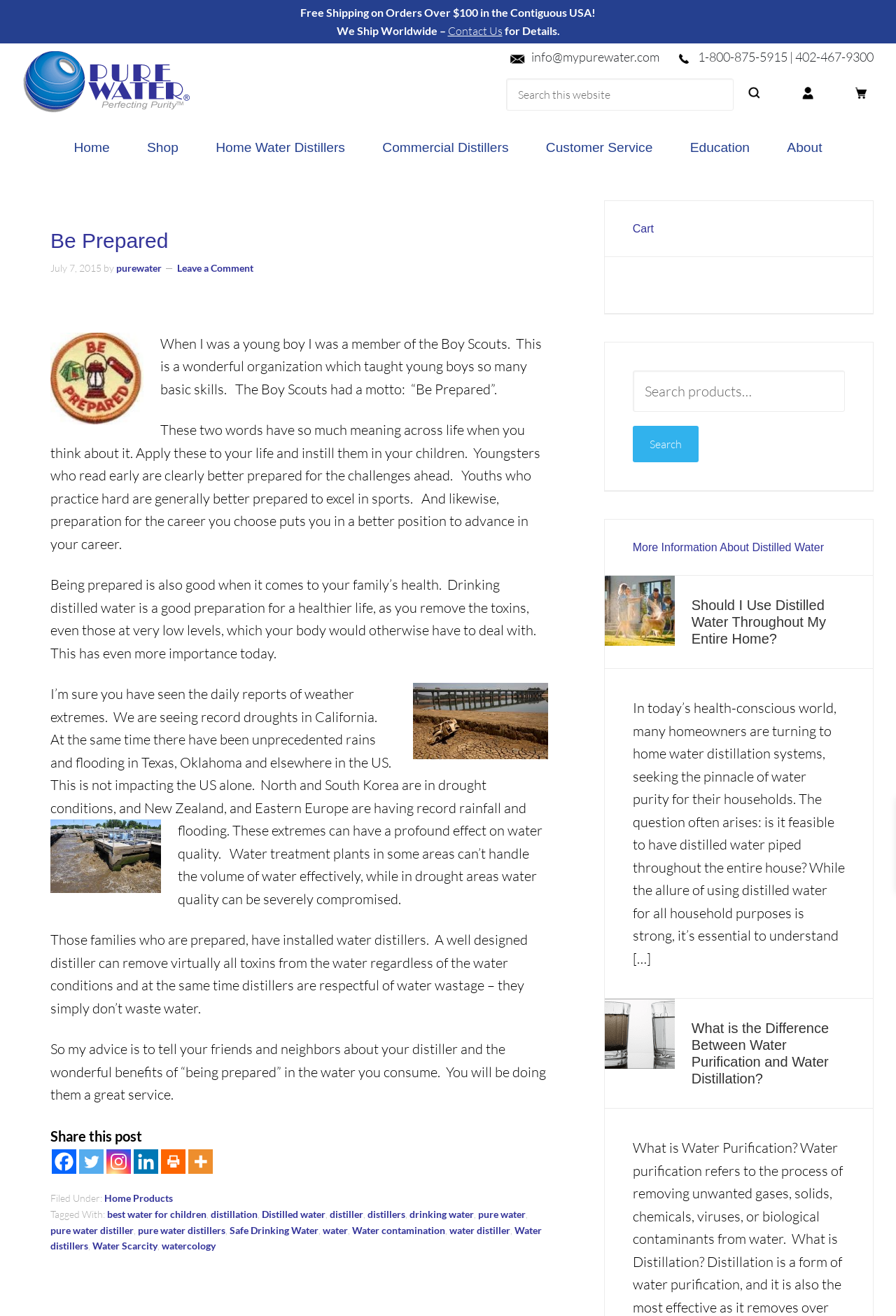Please identify the bounding box coordinates of the clickable region that I should interact with to perform the following instruction: "Search this website". The coordinates should be expressed as four float numbers between 0 and 1, i.e., [left, top, right, bottom].

[0.565, 0.06, 0.819, 0.084]